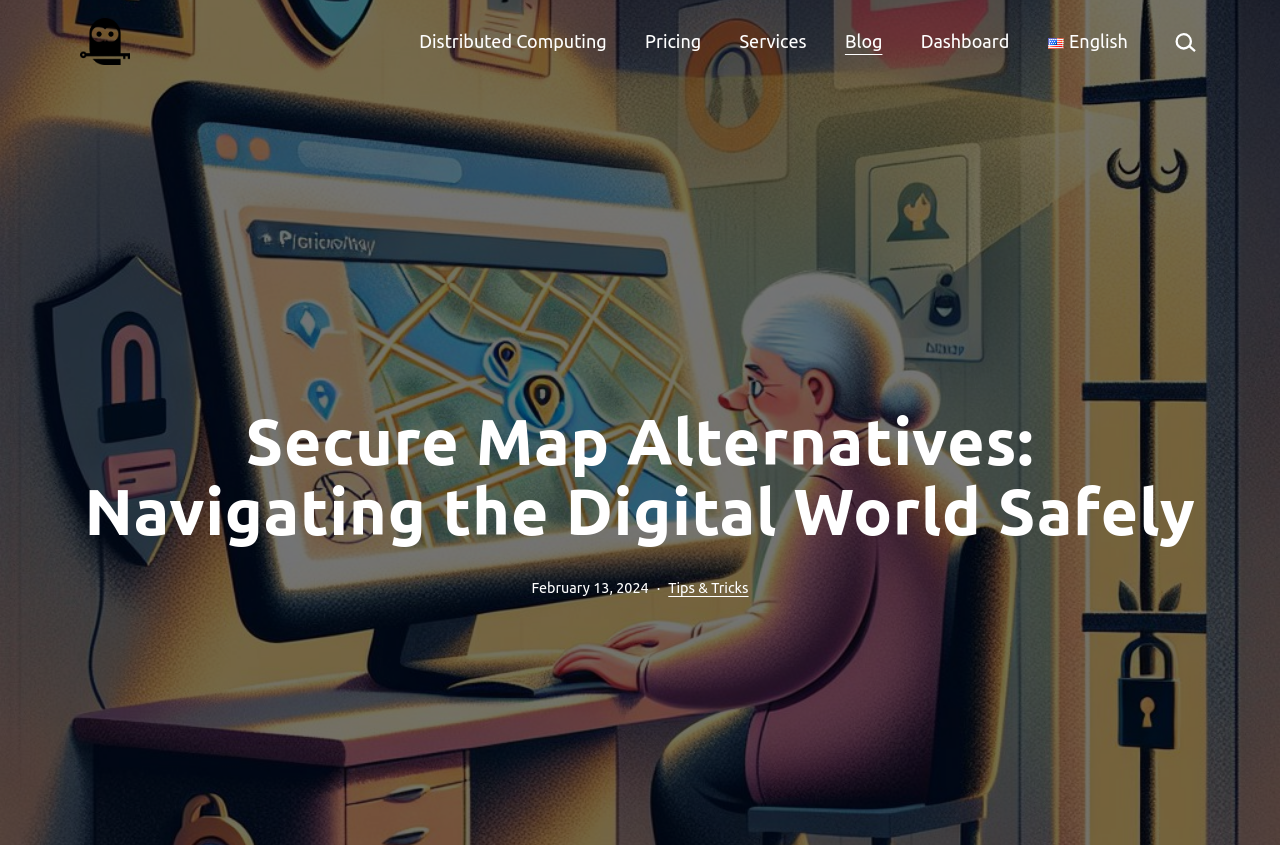What is the main heading displayed on the webpage? Please provide the text.

Secure Map Alternatives: Navigating the Digital World Safely